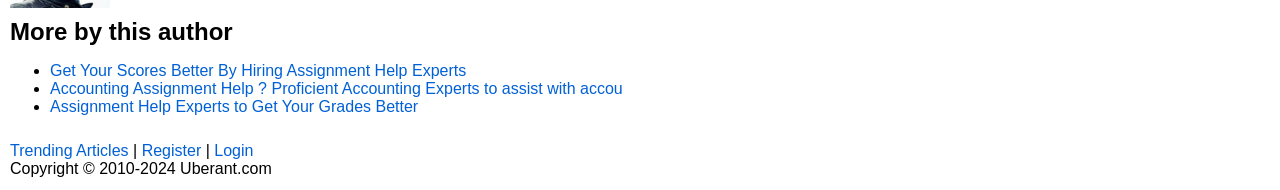Answer succinctly with a single word or phrase:
What is the navigation option next to 'Trending Articles'?

Register